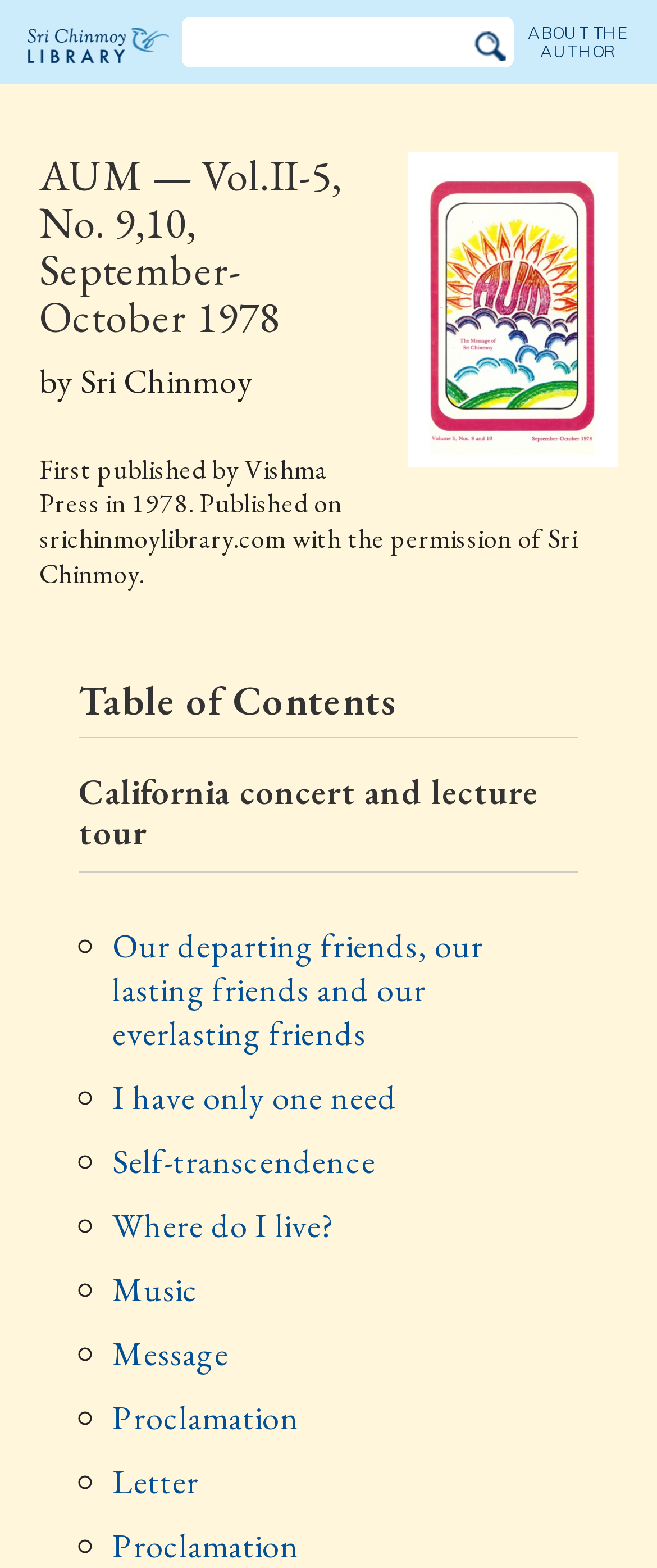Kindly provide the bounding box coordinates of the section you need to click on to fulfill the given instruction: "Submit the query".

[0.72, 0.019, 0.771, 0.039]